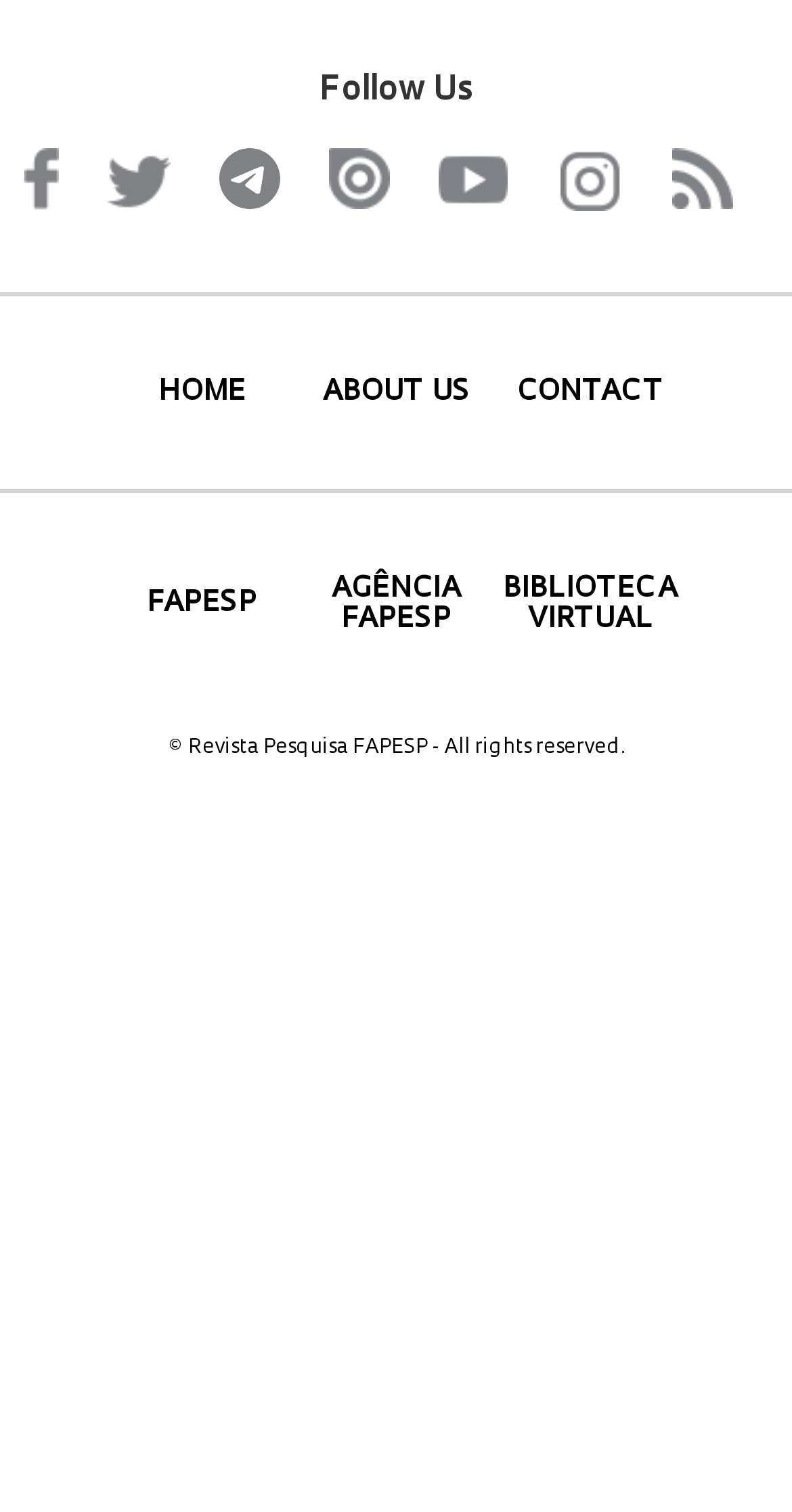Refer to the image and provide a thorough answer to this question:
What is the copyright information mentioned at the bottom of the webpage?

I looked at the bottom of the webpage and found the copyright information, which states '© Revista Pesquisa FAPESP - All rights reserved.'.